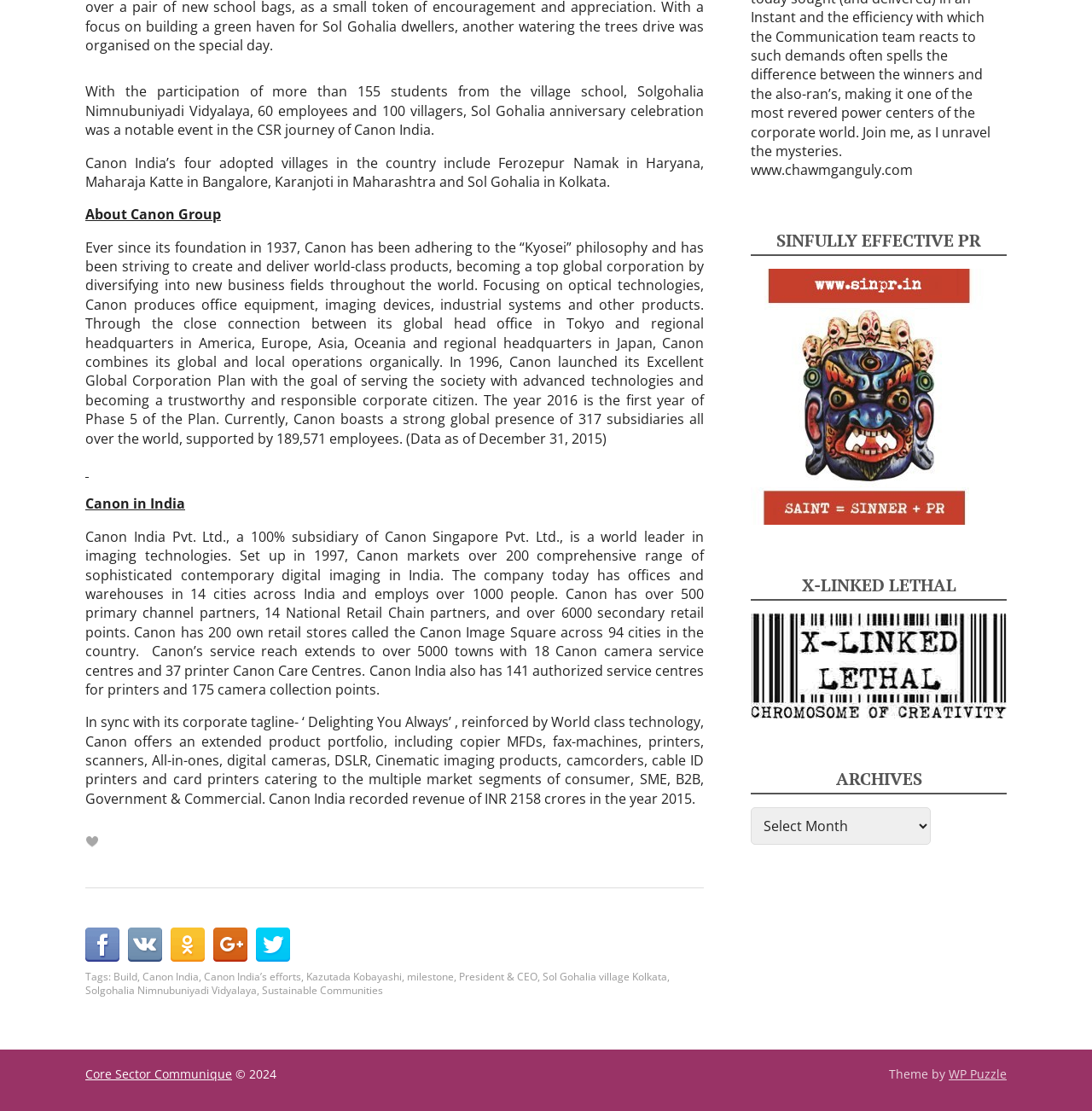Determine the bounding box coordinates of the target area to click to execute the following instruction: "Click on 'About Canon Group'."

[0.078, 0.185, 0.202, 0.201]